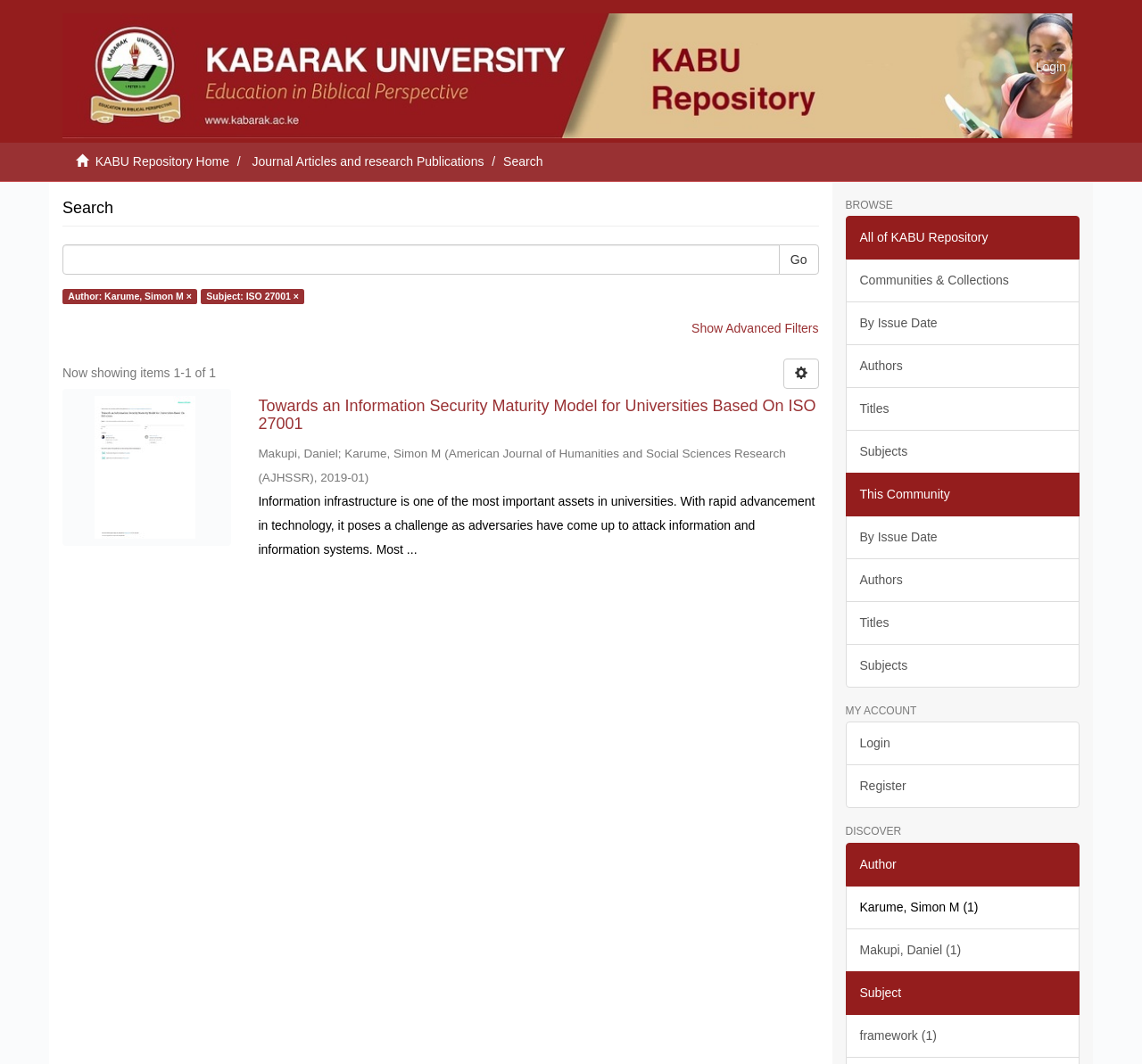Determine the bounding box coordinates of the clickable area required to perform the following instruction: "Search for something". The coordinates should be represented as four float numbers between 0 and 1: [left, top, right, bottom].

[0.055, 0.23, 0.683, 0.258]